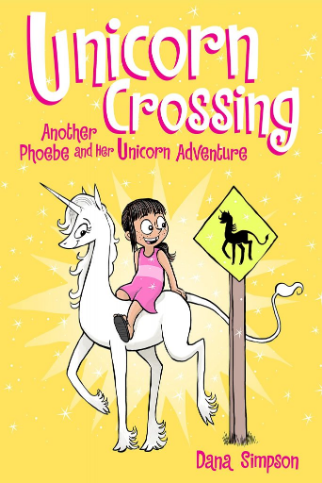What is the background color of the book cover?
Look at the screenshot and provide an in-depth answer.

The background color of the book cover is sunny yellow, which is described in the caption as the setting for Phoebe and the unicorn.